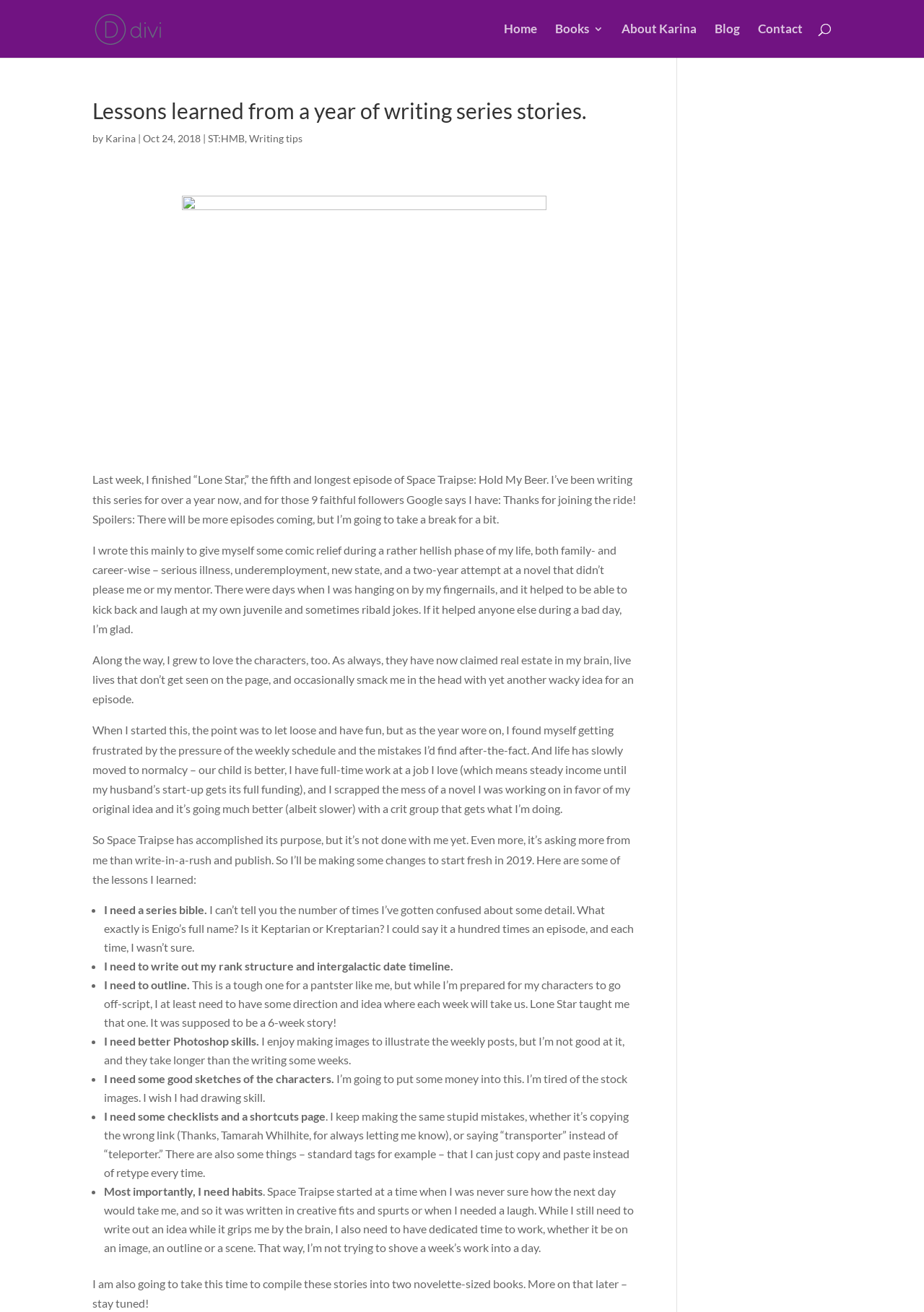Highlight the bounding box coordinates of the element that should be clicked to carry out the following instruction: "read about writing tips". The coordinates must be given as four float numbers ranging from 0 to 1, i.e., [left, top, right, bottom].

[0.27, 0.101, 0.327, 0.11]